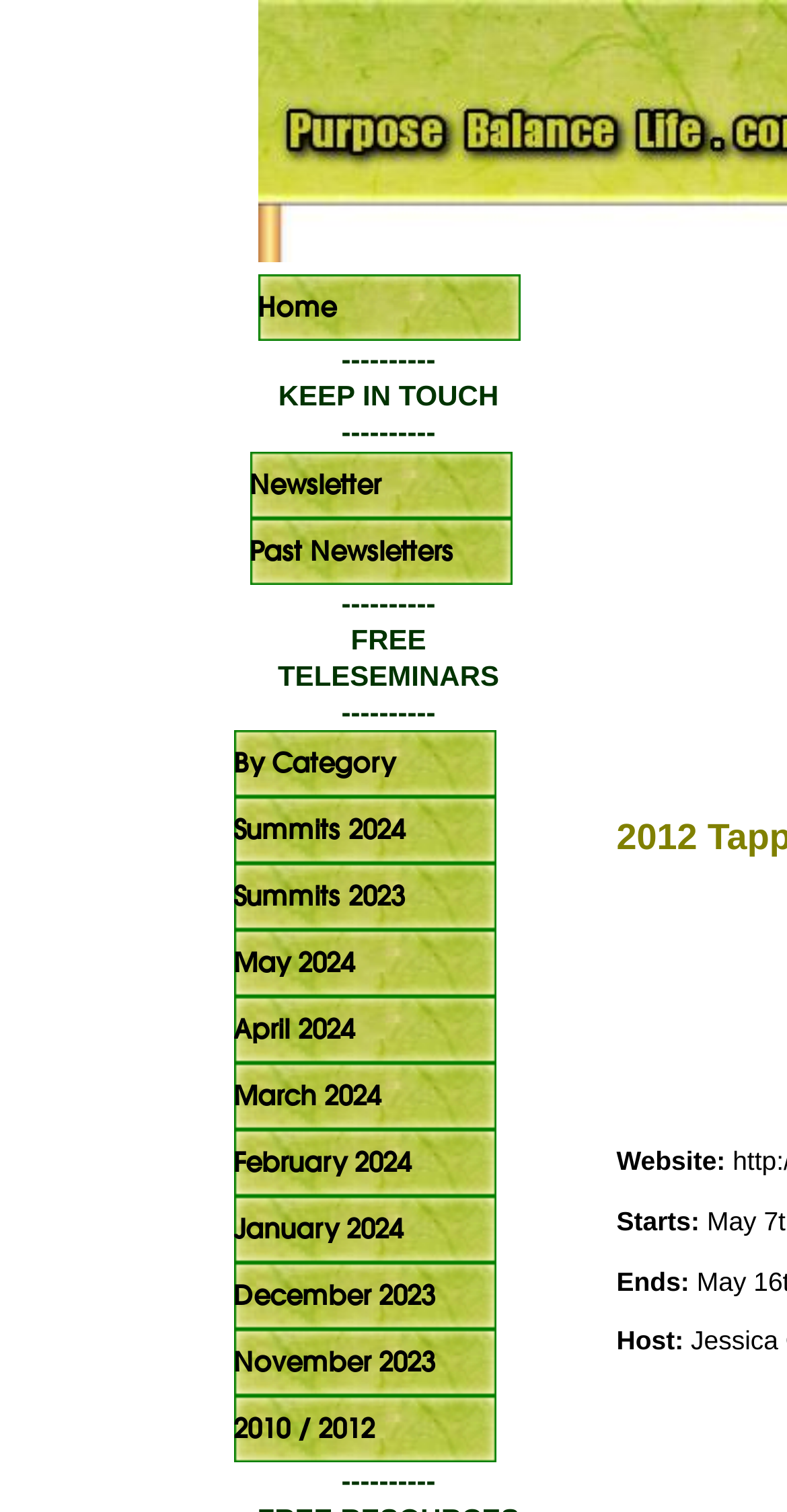Please use the details from the image to answer the following question comprehensively:
How many headings are there on the webpage?

I counted the number of headings on the webpage, including '----------', 'KEEP IN TOUCH', 'FREE TELESEMINARS', and others, and found a total of 6 headings.